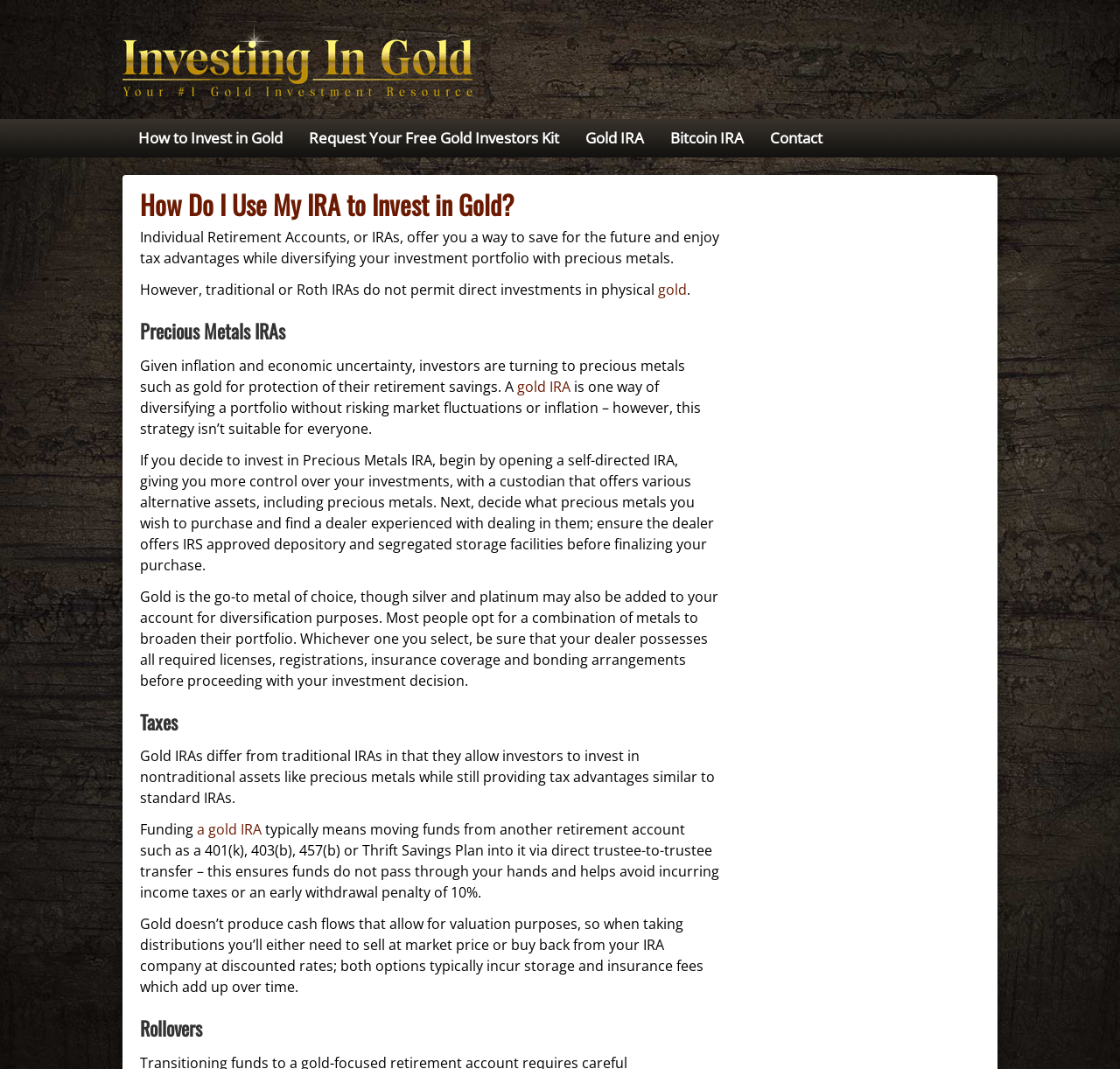Please provide a comprehensive response to the question based on the details in the image: What is the purpose of a gold IRA?

According to the webpage, a gold IRA is a way to diversify a portfolio and protect retirement savings from market fluctuations and inflation, by investing in physical gold and other precious metals.